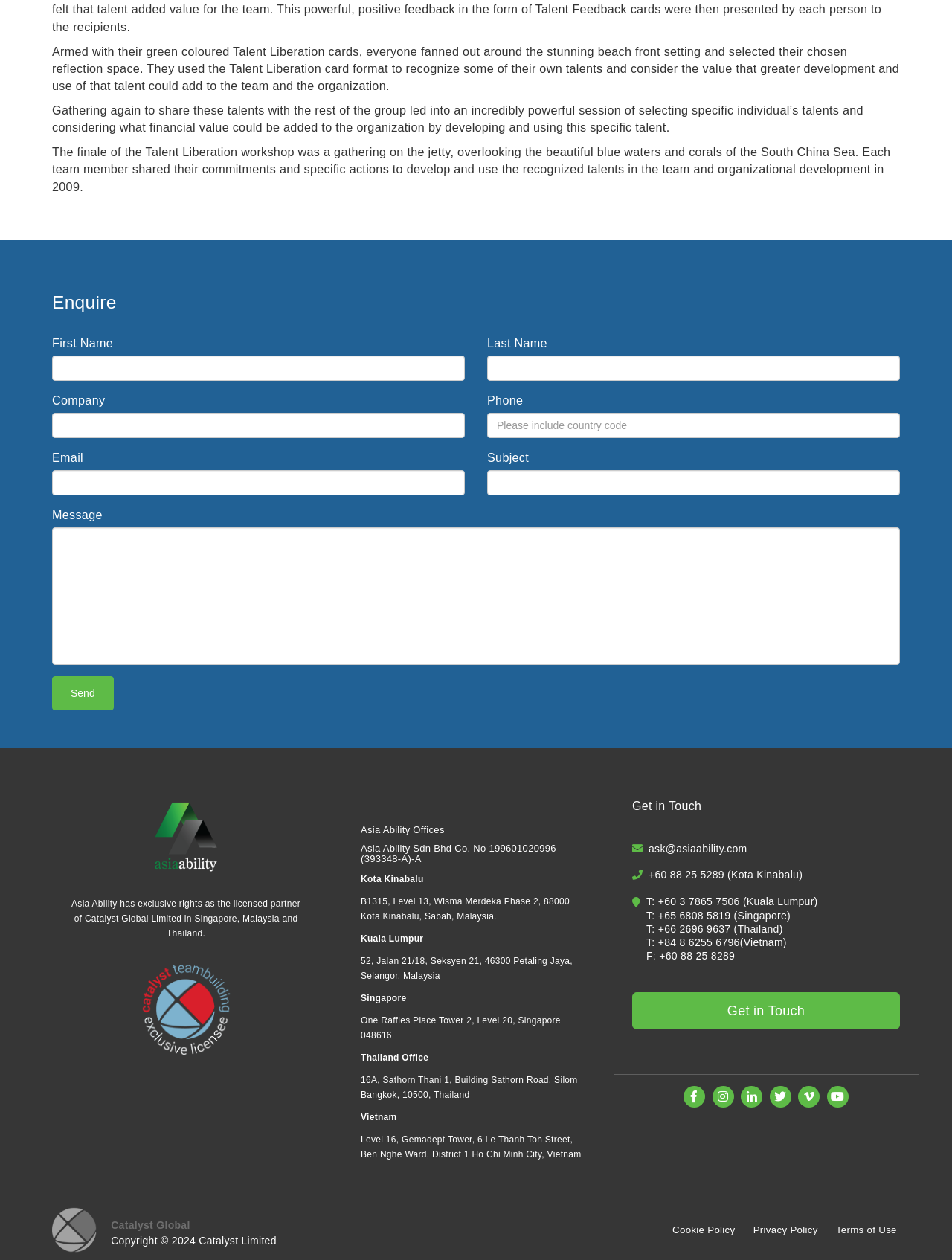Please reply with a single word or brief phrase to the question: 
What is the phone number of the Kuala Lumpur office?

+60 3 7865 7506